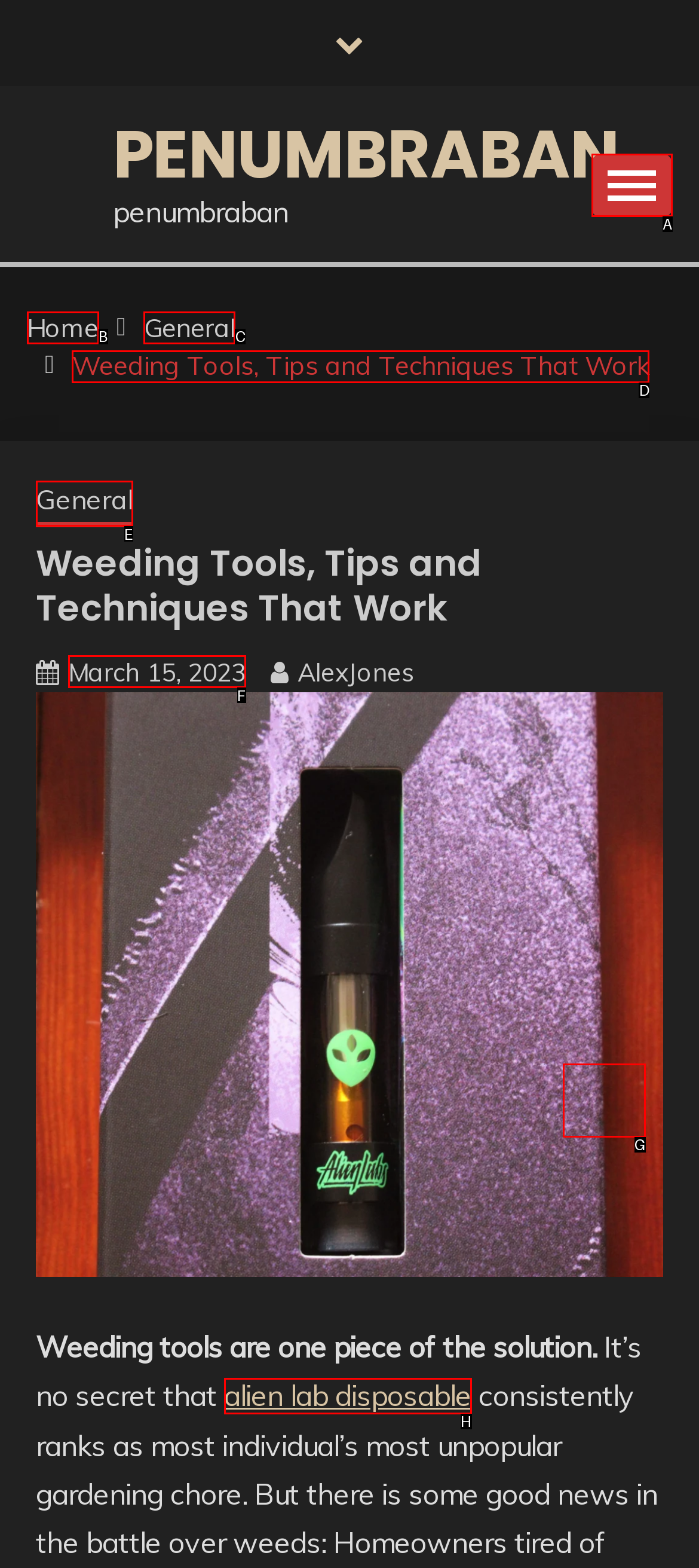Which HTML element matches the description: parent_node: Skip to content the best? Answer directly with the letter of the chosen option.

G